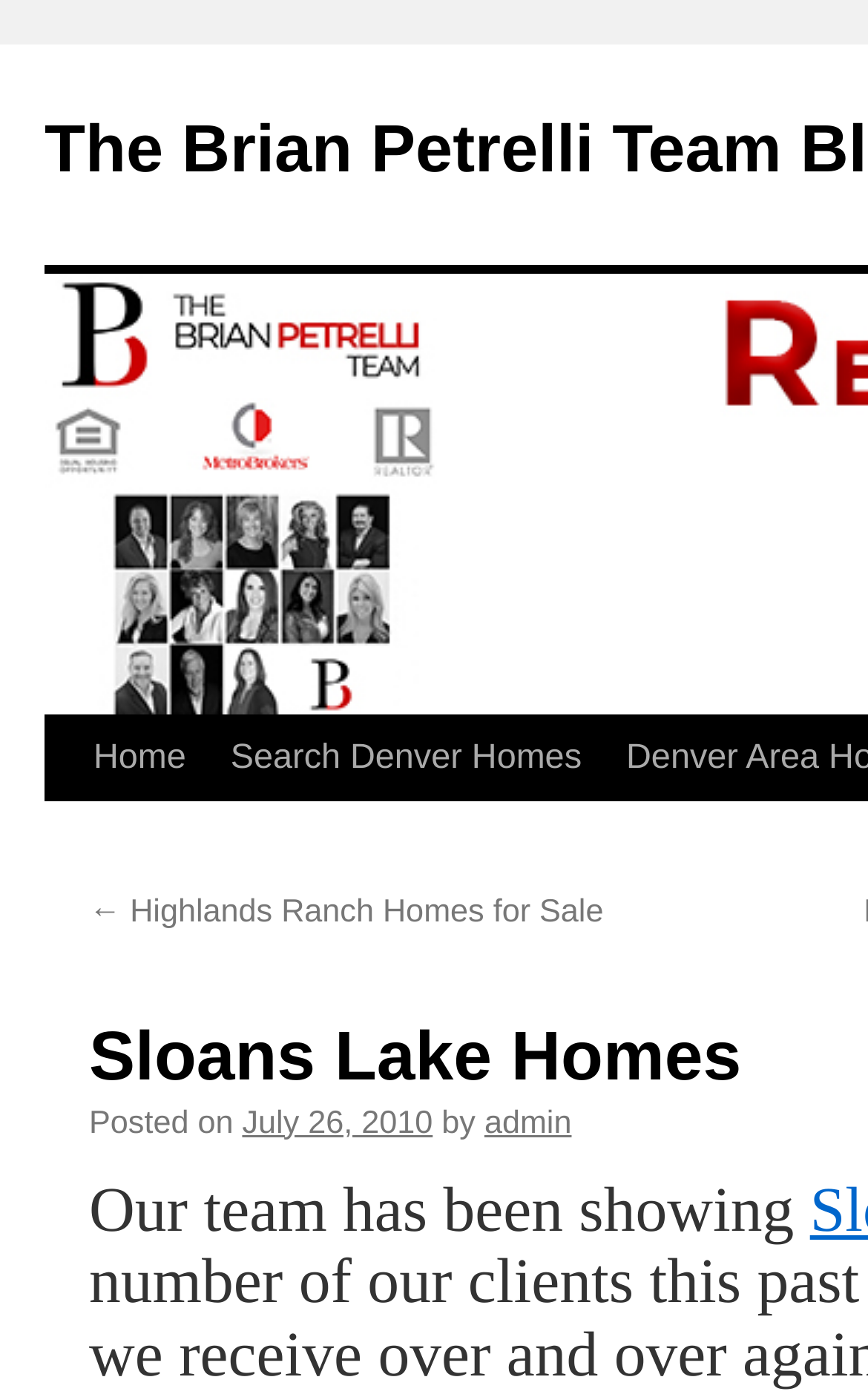Please look at the image and answer the question with a detailed explanation: Who is the author of the blog post?

I determined the author of the blog post by looking at the link element with the text 'admin', which is located next to the 'by' static text. This suggests that the author of the blog post is 'admin'.